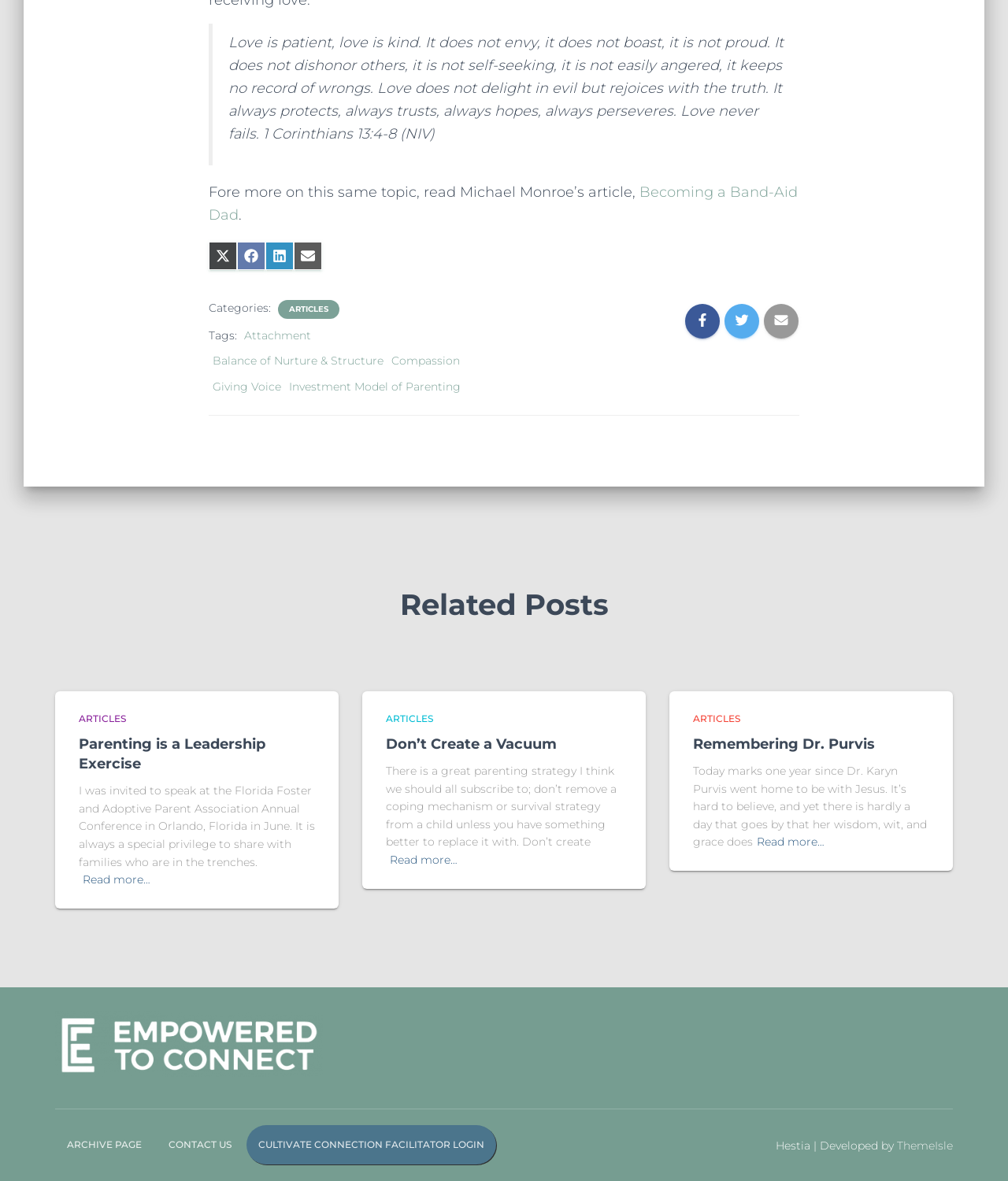Find the bounding box coordinates of the clickable region needed to perform the following instruction: "Go to the archive page". The coordinates should be provided as four float numbers between 0 and 1, i.e., [left, top, right, bottom].

[0.055, 0.953, 0.152, 0.986]